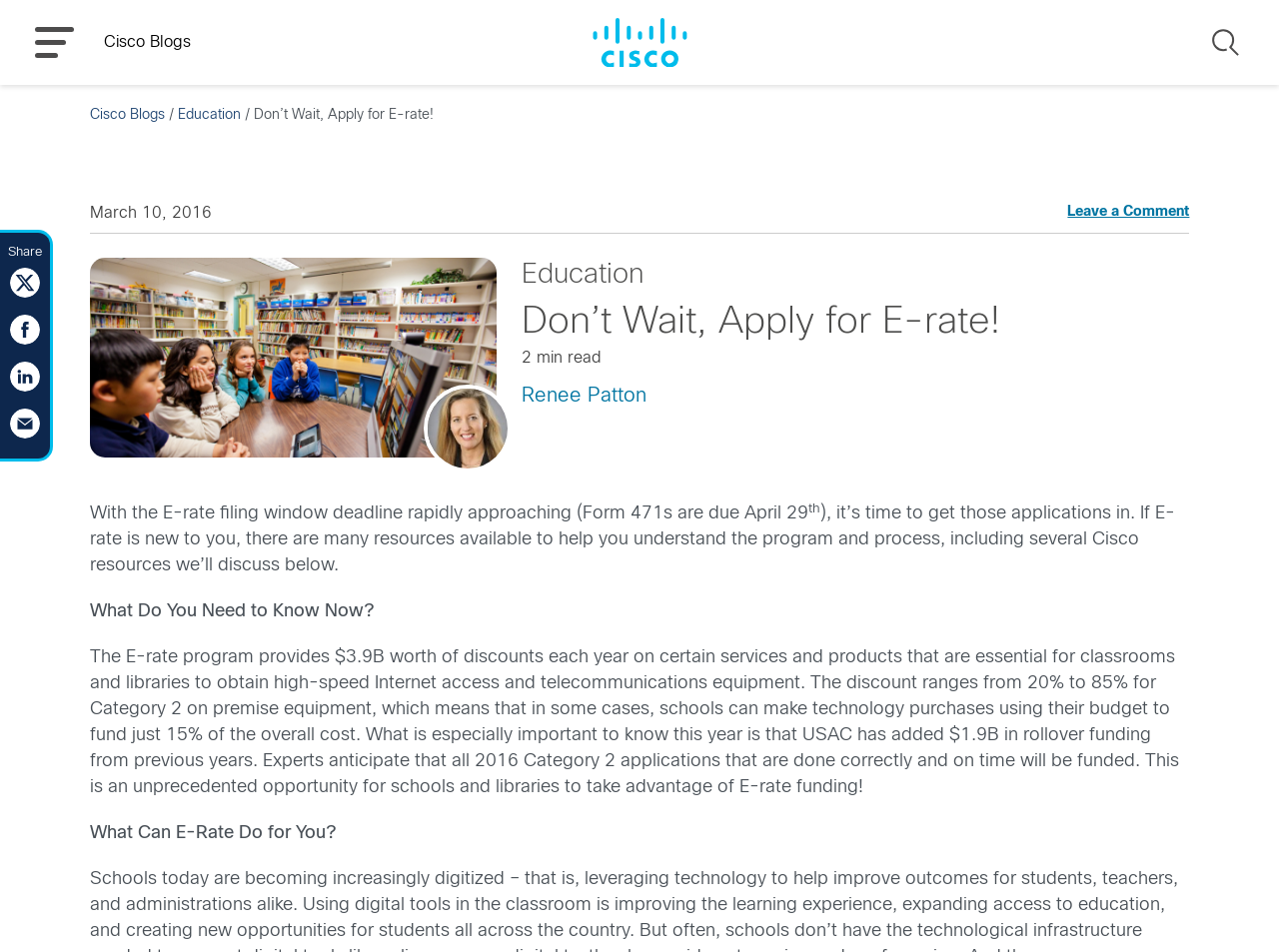Give a one-word or short-phrase answer to the following question: 
What is the purpose of the E-rate program?

To provide high-speed Internet access and telecommunications equipment